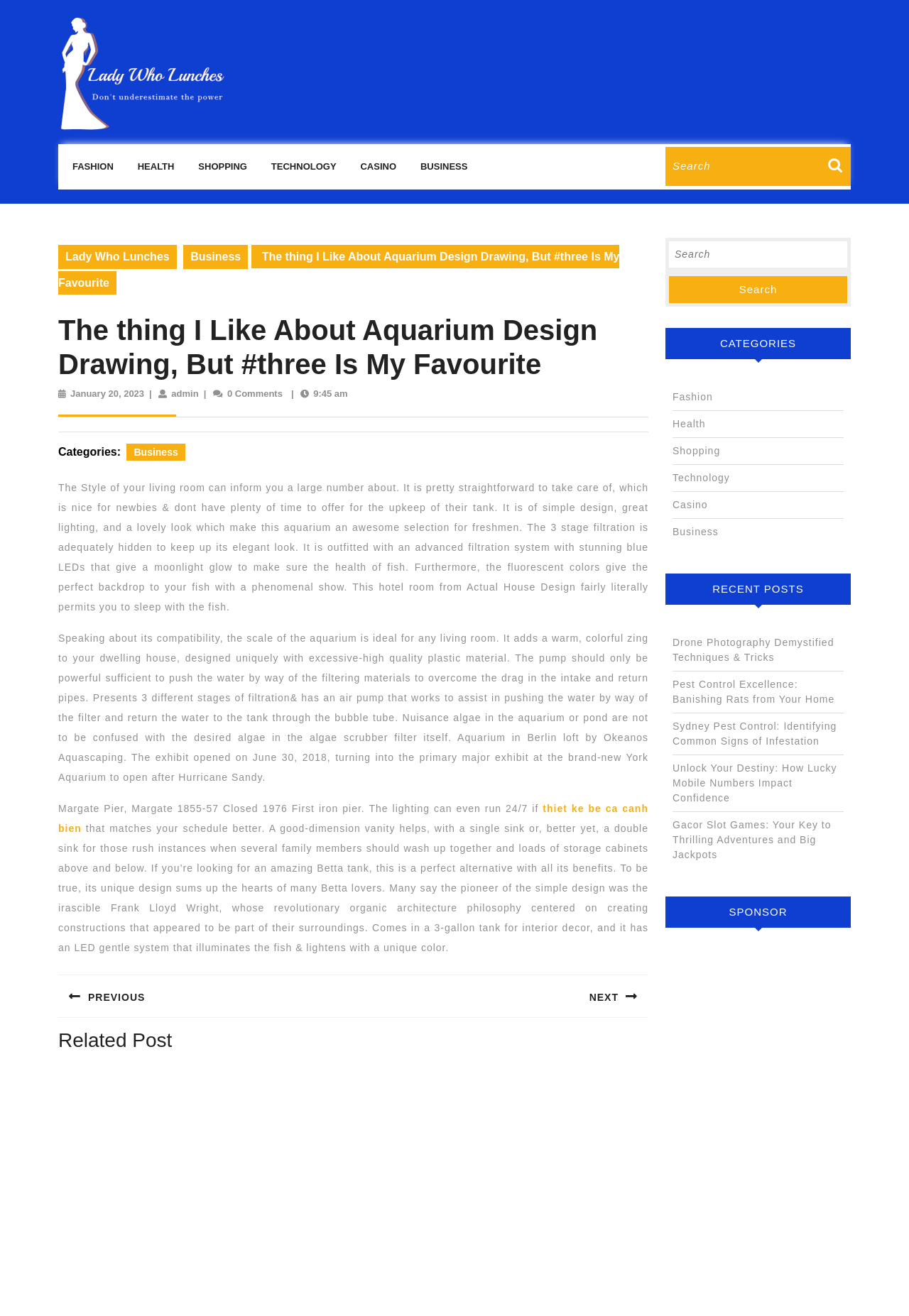Identify the bounding box coordinates for the UI element described as: "Shopping". The coordinates should be provided as four floats between 0 and 1: [left, top, right, bottom].

[0.207, 0.115, 0.284, 0.138]